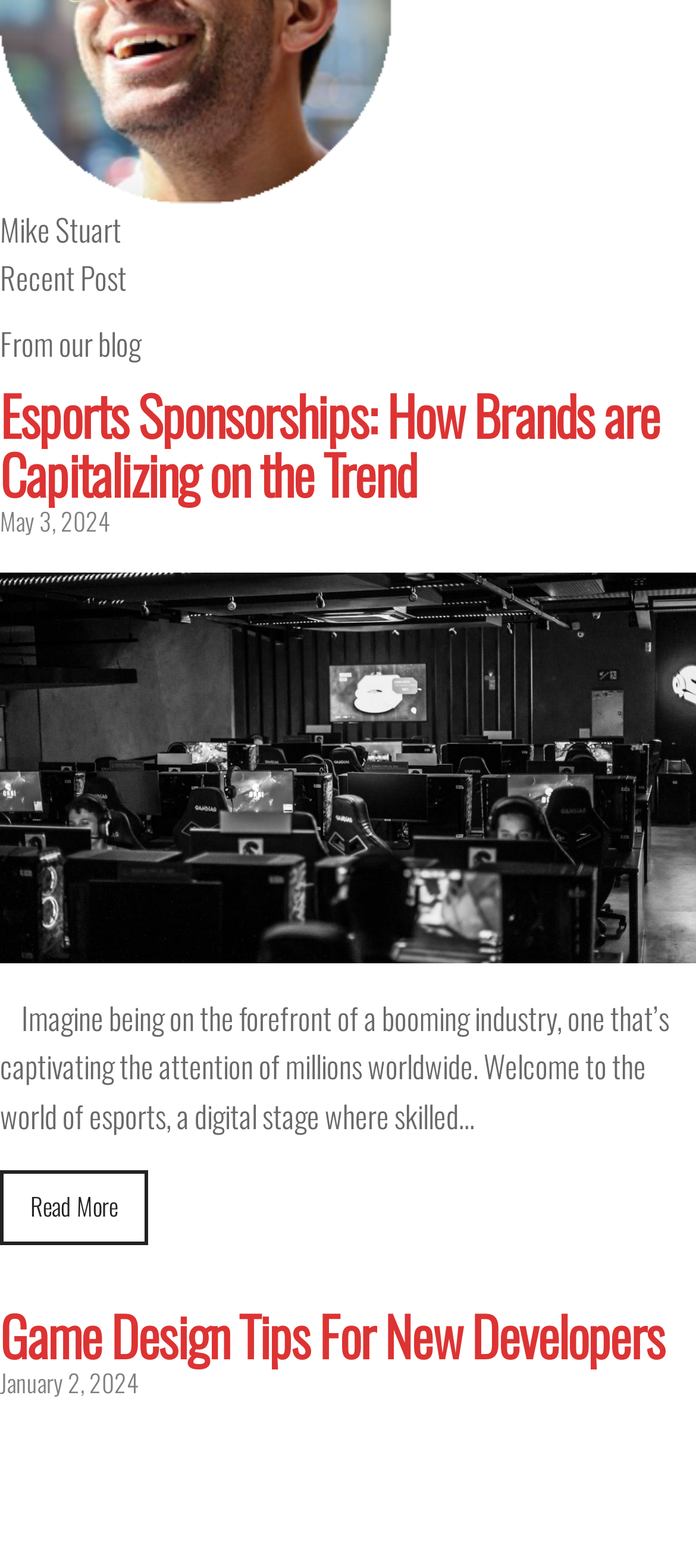What is the date of the latest article?
Carefully analyze the image and provide a thorough answer to the question.

The latest article is about 'Esports Sponsorships' and it has a date of 'May 3, 2024' mentioned below the heading. This suggests that the article was published on this date.